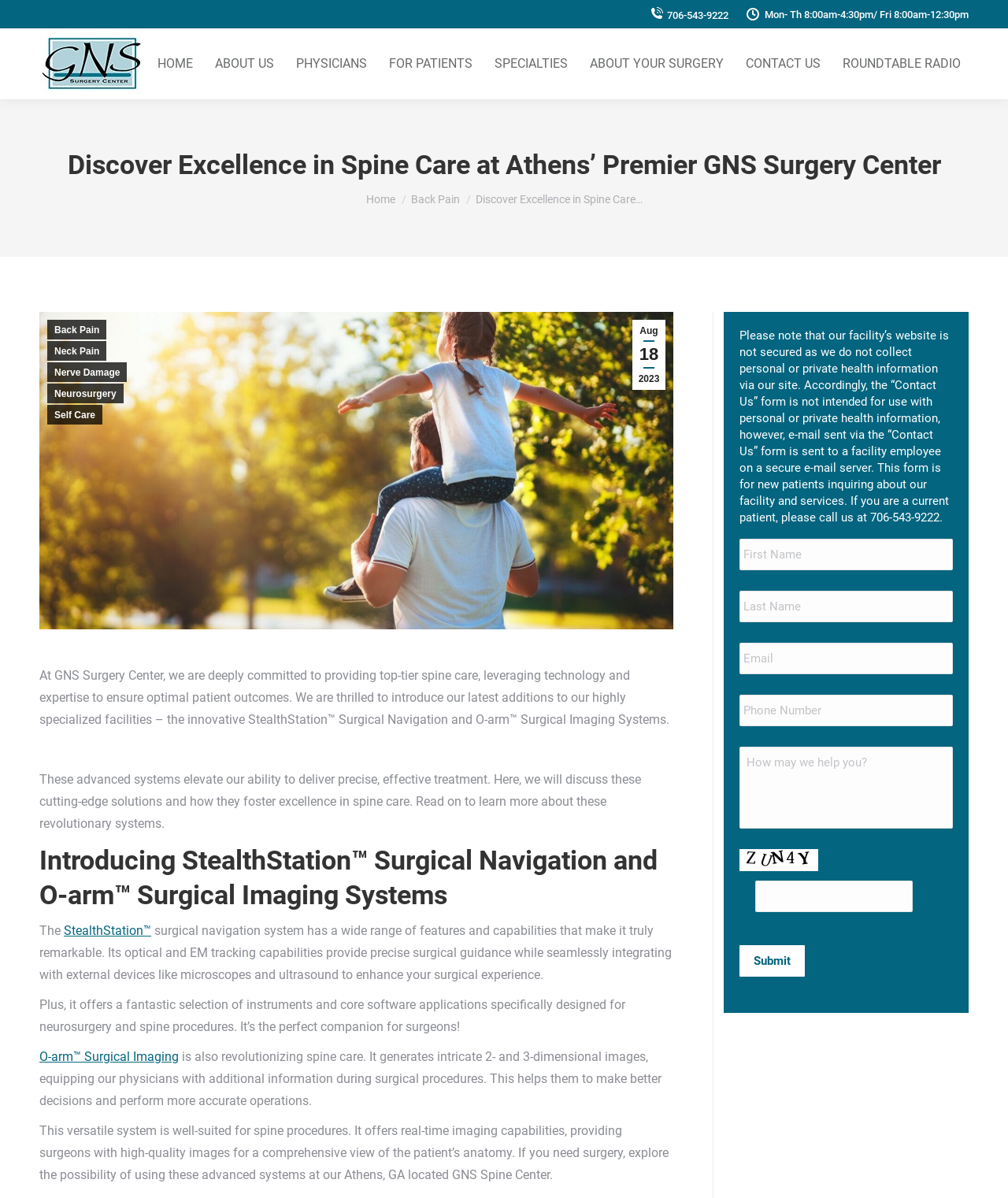Provide the bounding box coordinates for the area that should be clicked to complete the instruction: "Click the 'HOME' link".

[0.153, 0.036, 0.194, 0.071]